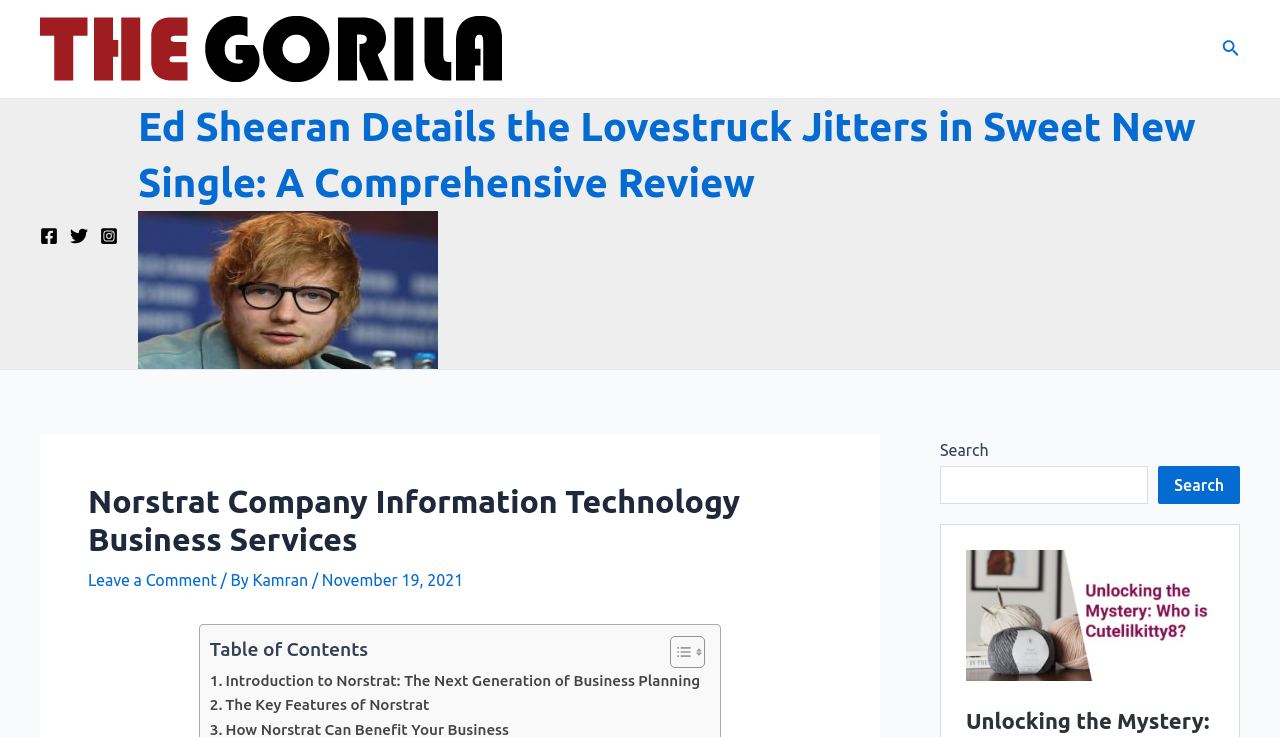Determine the bounding box coordinates for the clickable element required to fulfill the instruction: "Search for something". Provide the coordinates as four float numbers between 0 and 1, i.e., [left, top, right, bottom].

[0.734, 0.632, 0.897, 0.684]